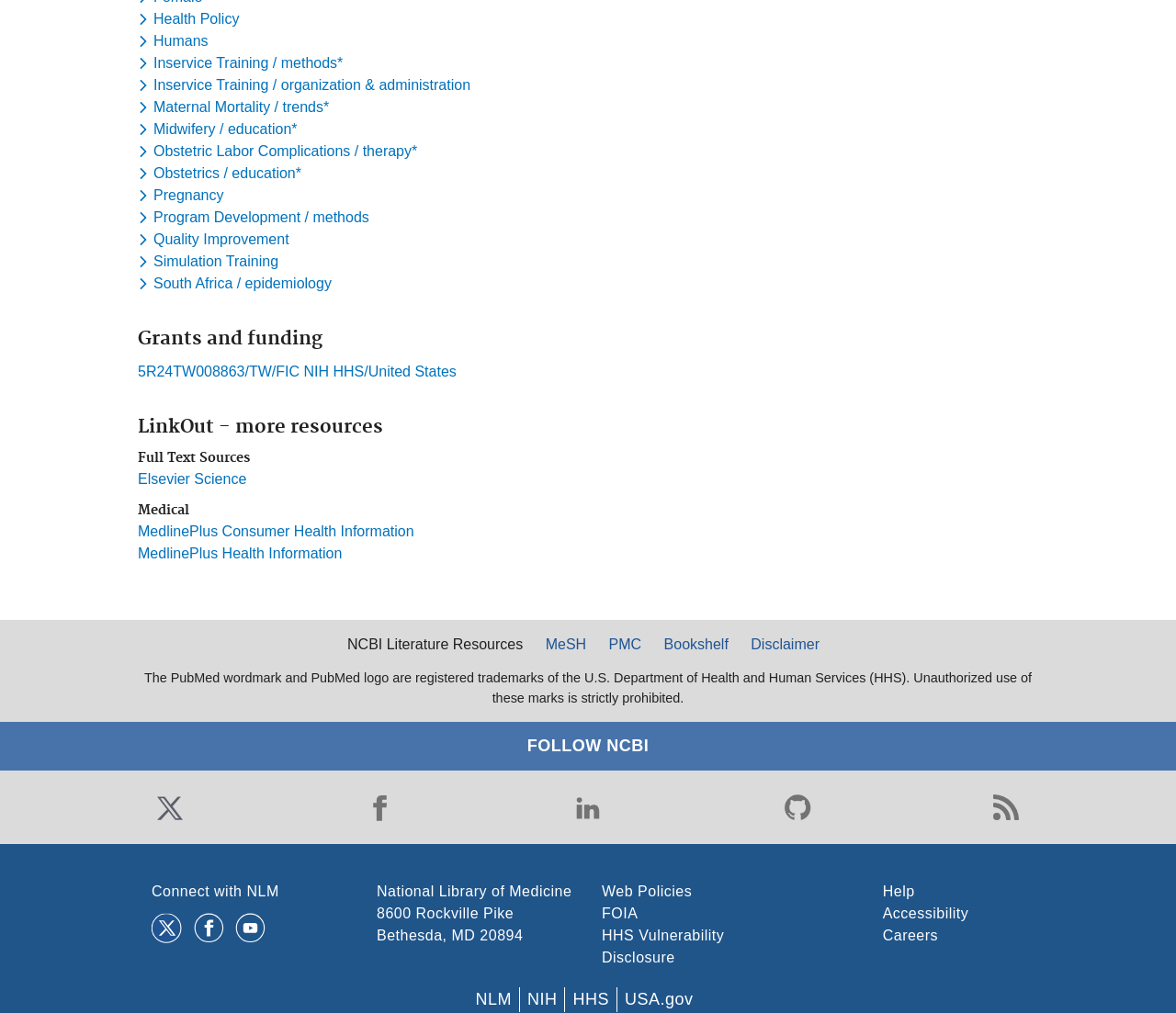Specify the bounding box coordinates of the element's area that should be clicked to execute the given instruction: "Toggle dropdown menu for keyword Health Policy". The coordinates should be four float numbers between 0 and 1, i.e., [left, top, right, bottom].

[0.117, 0.011, 0.207, 0.027]